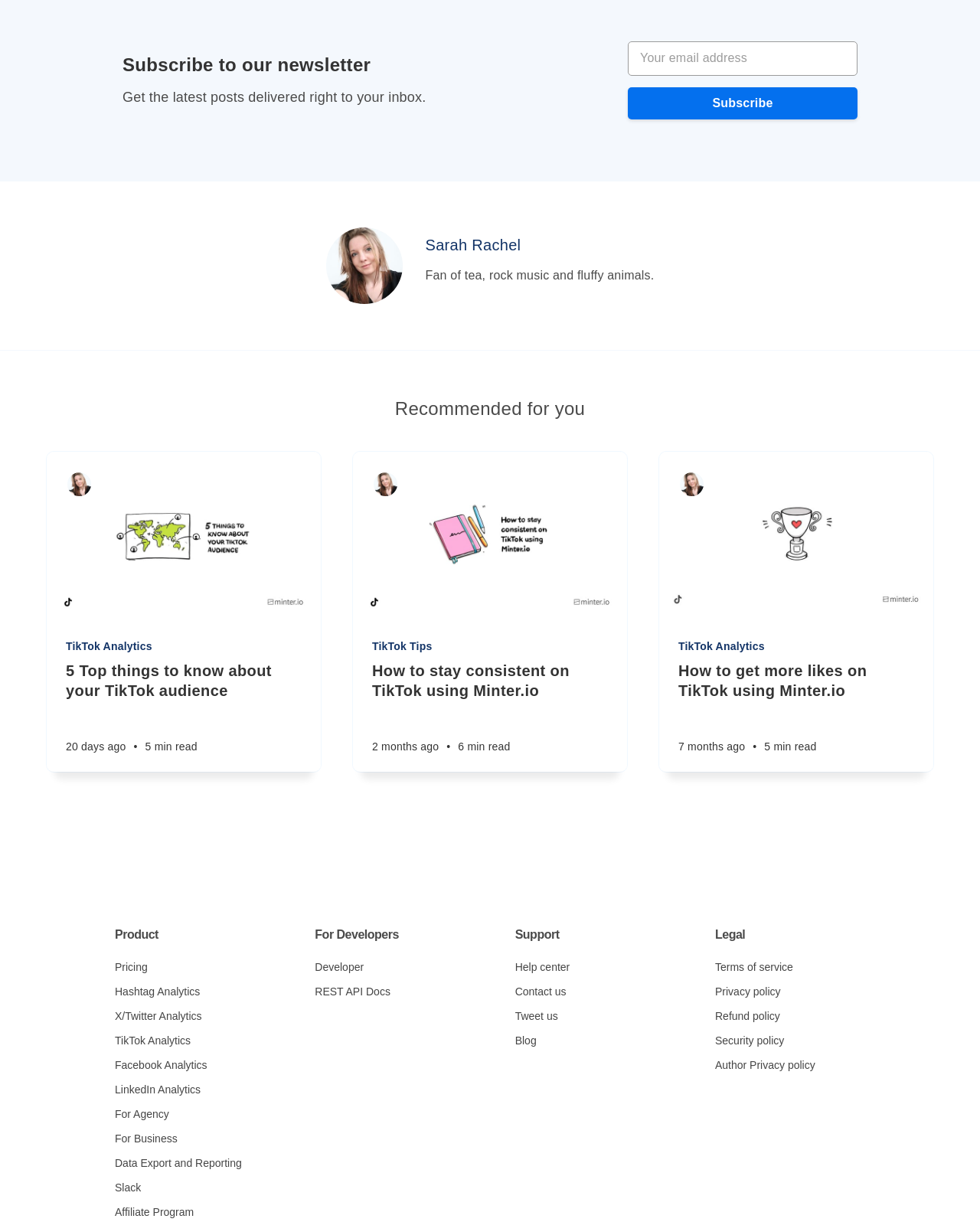Determine the bounding box coordinates for the element that should be clicked to follow this instruction: "Get help from the support center". The coordinates should be given as four float numbers between 0 and 1, in the format [left, top, right, bottom].

[0.526, 0.786, 0.581, 0.796]